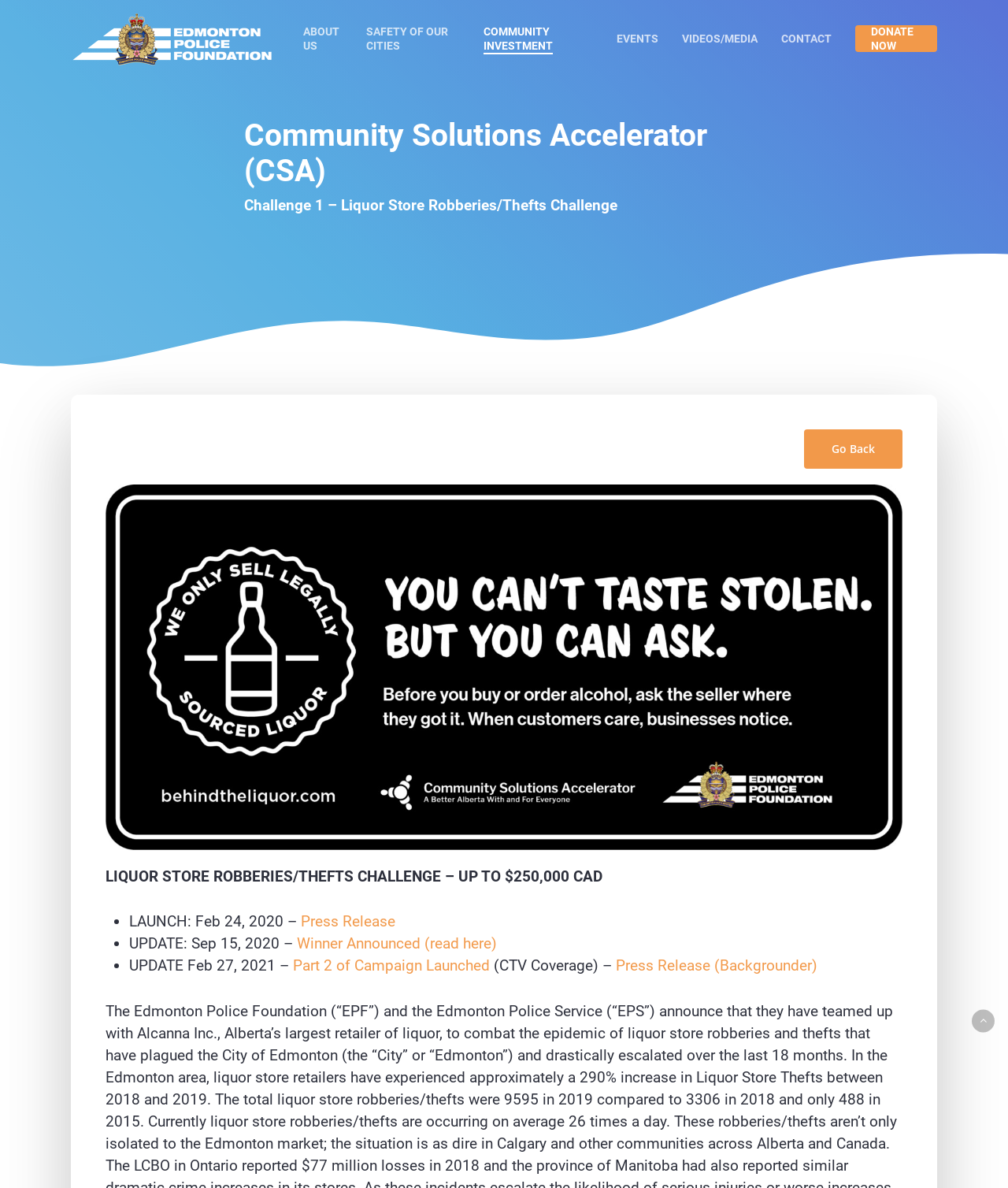How many updates are listed for the challenge?
Based on the visual details in the image, please answer the question thoroughly.

There are three updates listed for the challenge, which are dated Feb 24, 2020, Sep 15, 2020, and Feb 27, 2021.